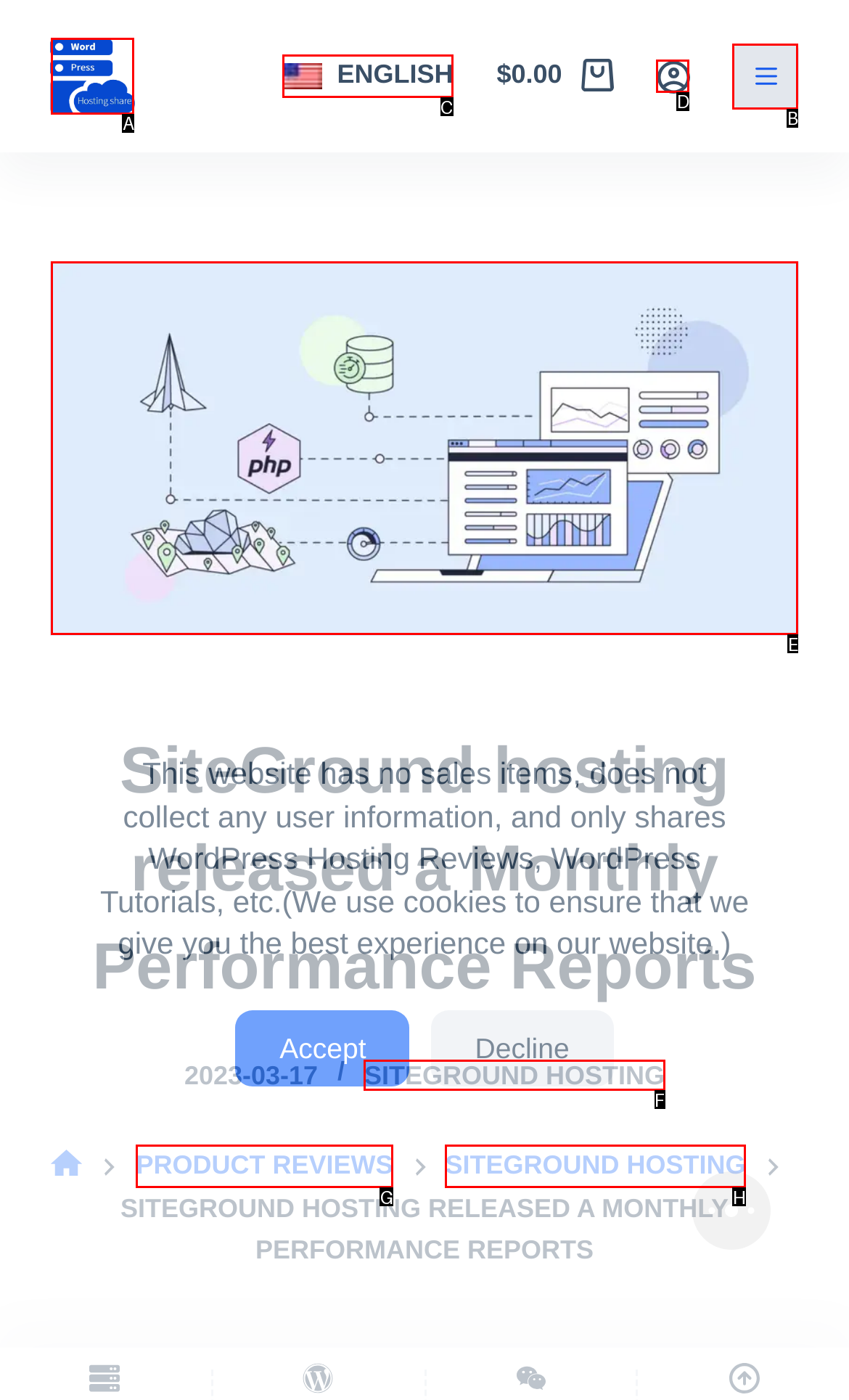What letter corresponds to the UI element to complete this task: Click on BUKANSLOT
Answer directly with the letter.

None